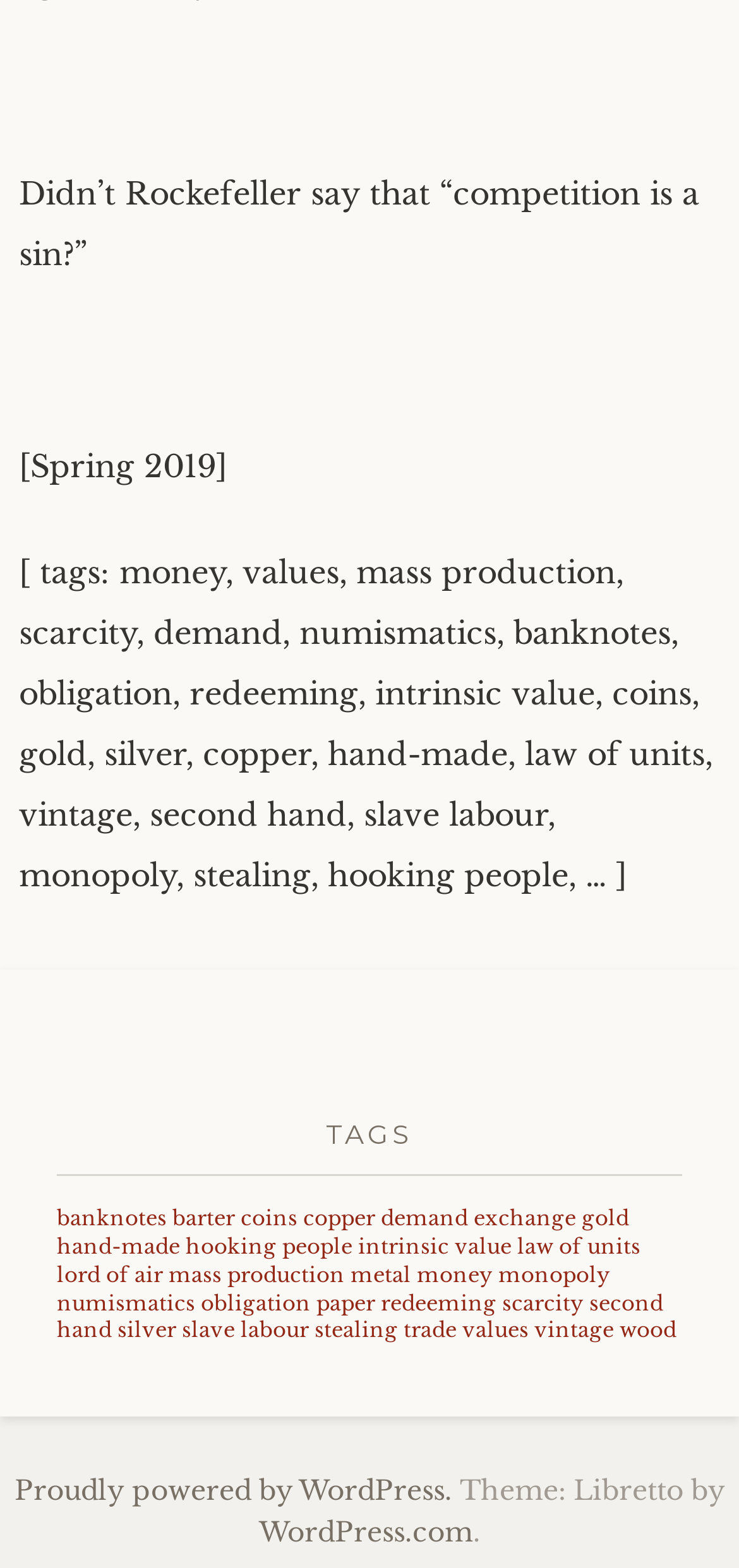Please identify the bounding box coordinates of the element's region that should be clicked to execute the following instruction: "Visit the WordPress.com website". The bounding box coordinates must be four float numbers between 0 and 1, i.e., [left, top, right, bottom].

[0.35, 0.966, 0.64, 0.988]